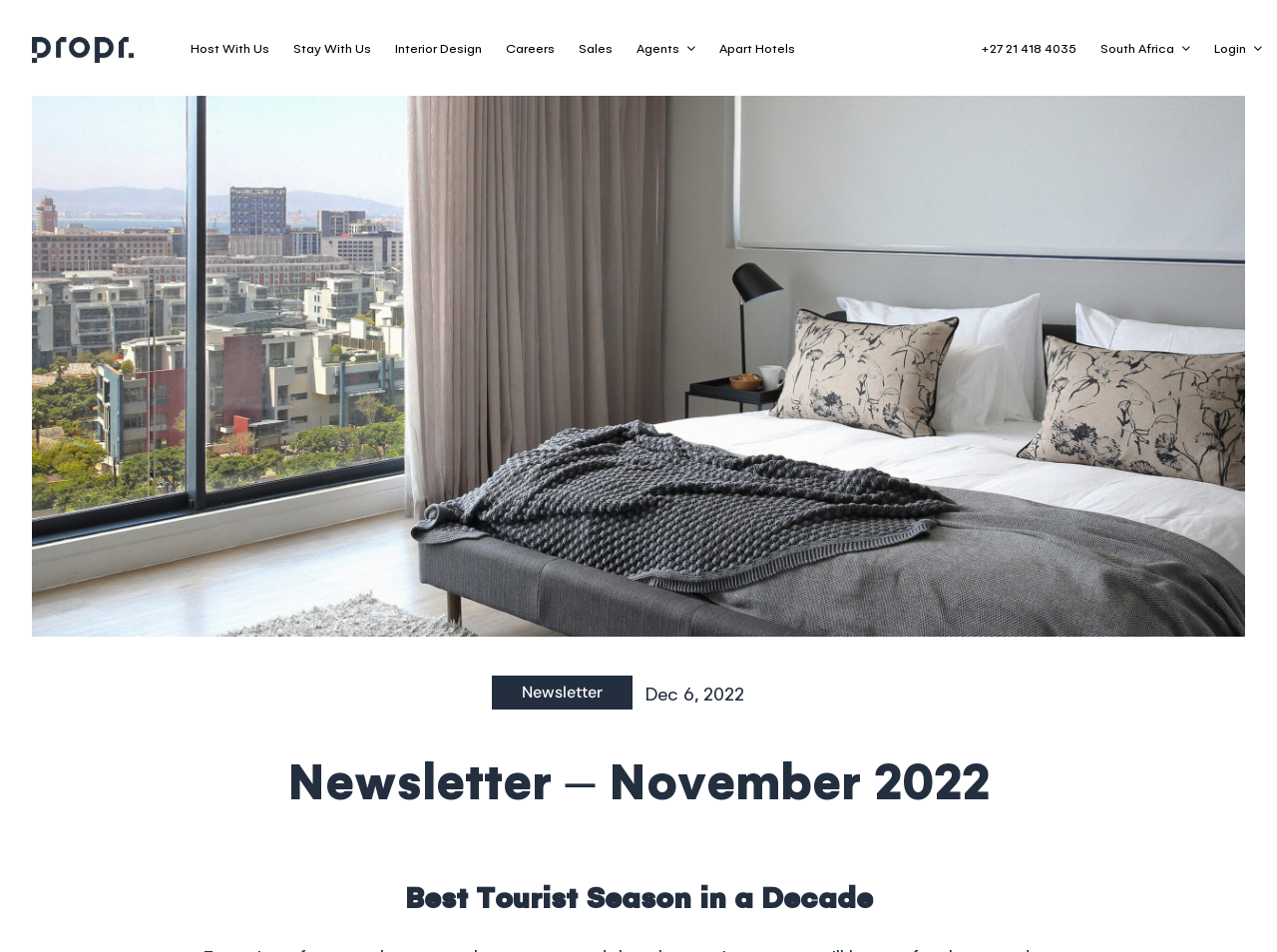Ascertain the bounding box coordinates for the UI element detailed here: "Stay With Us". The coordinates should be provided as [left, top, right, bottom] with each value being a float between 0 and 1.

[0.224, 0.031, 0.296, 0.069]